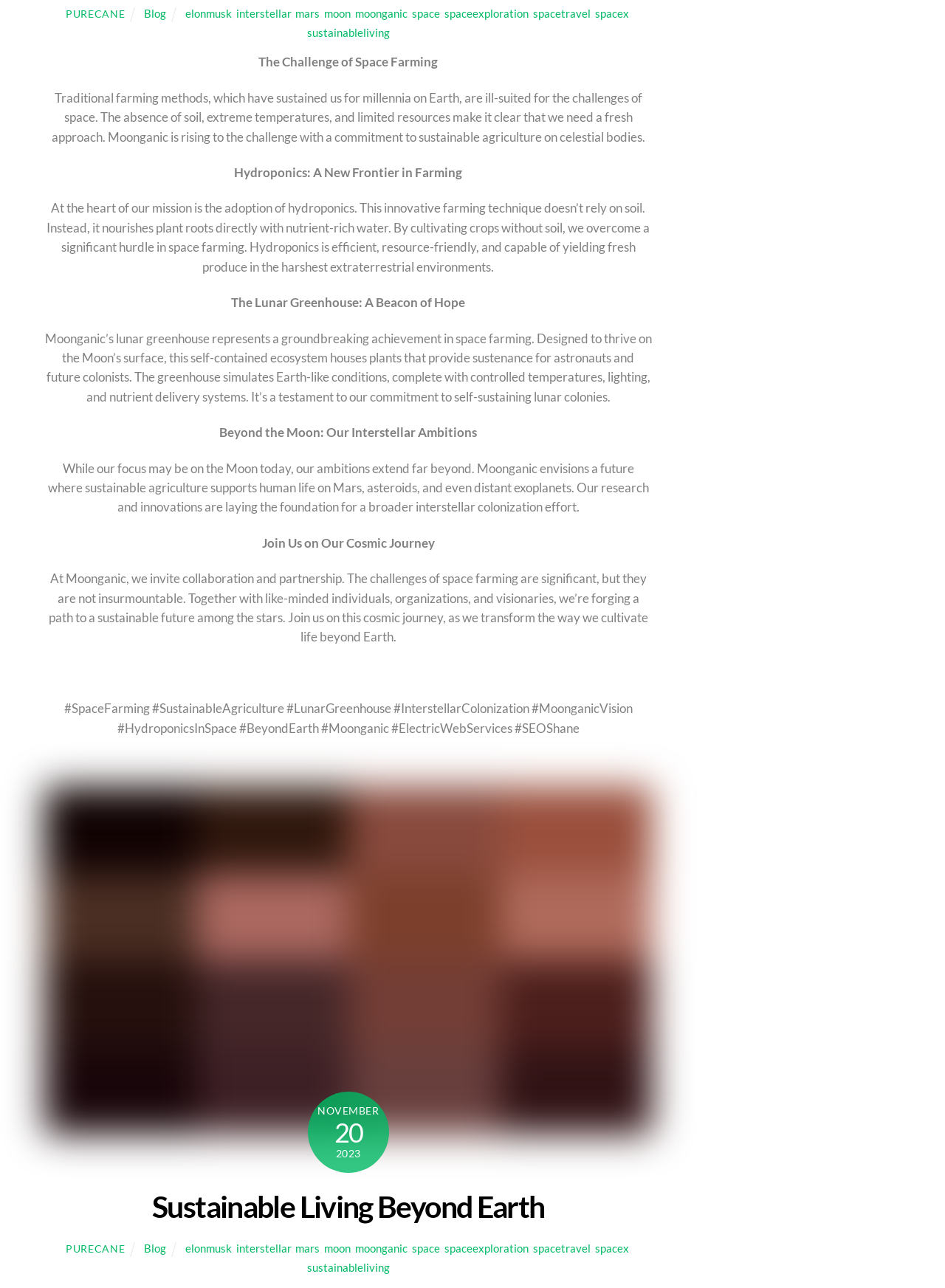What is the name of the lunar greenhouse project?
Provide a detailed and well-explained answer to the question.

The webpage mentions Moonganic's lunar greenhouse project, which is a self-contained ecosystem designed to thrive on the Moon's surface, providing sustenance for astronauts and future colonists. This project is referred to as 'The Lunar Greenhouse'.